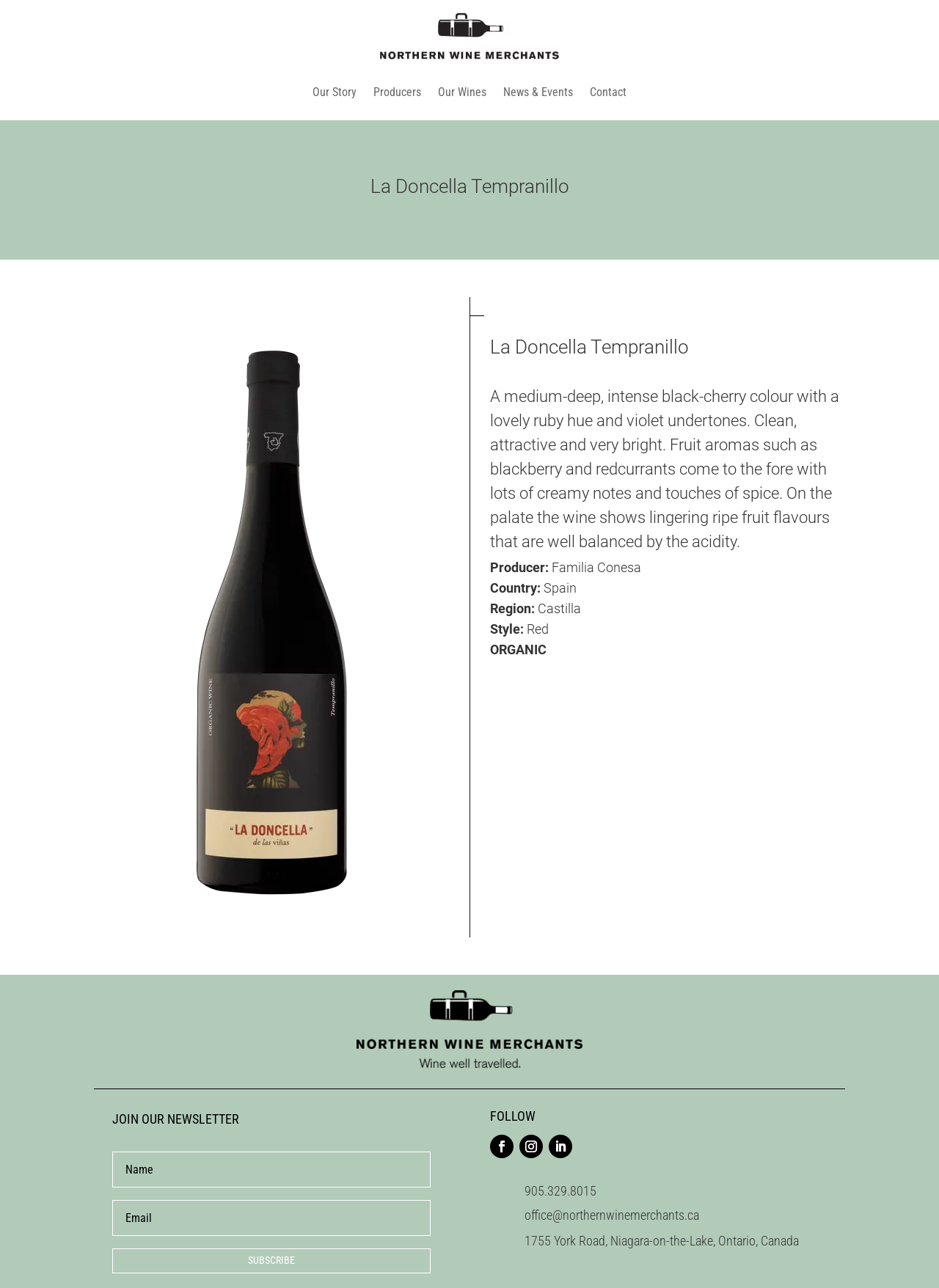Respond with a single word or phrase for the following question: 
What is the style of the wine?

Red